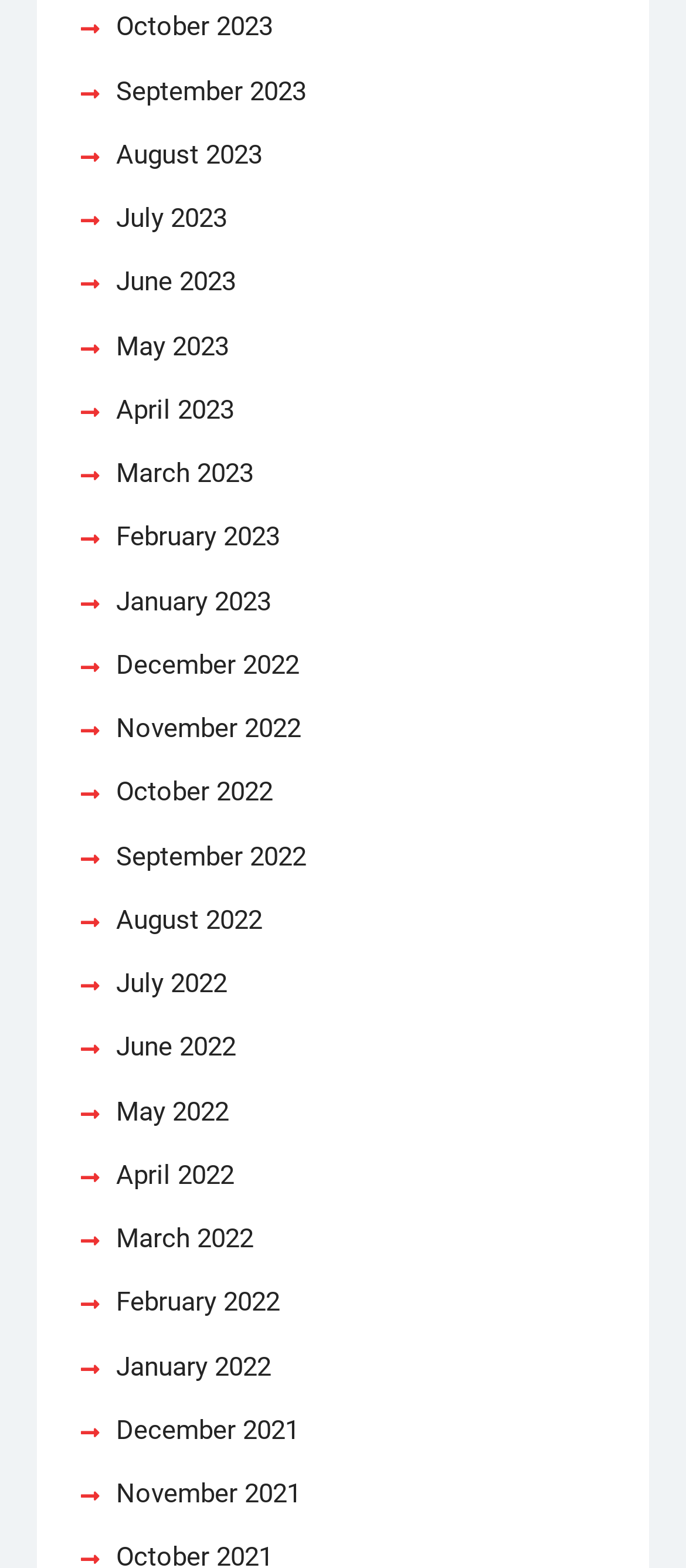Refer to the image and provide a thorough answer to this question:
Are the months listed in chronological order?

I examined the list of link elements and found that the months are listed in chronological order, with the latest month (October 2023) at the top and the earliest month (December 2021) at the bottom.